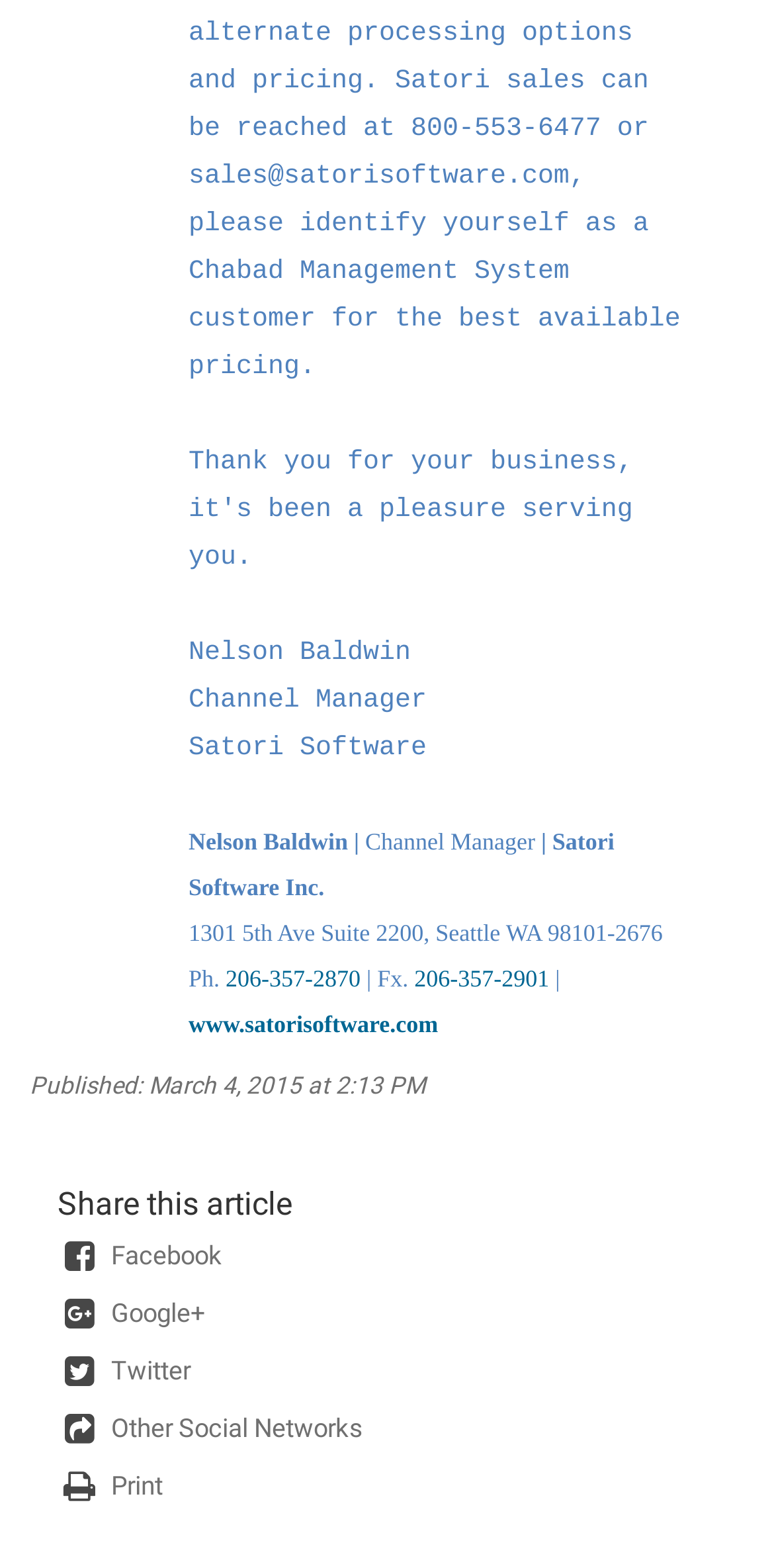Locate the bounding box coordinates of the clickable area to execute the instruction: "Call the office phone number". Provide the coordinates as four float numbers between 0 and 1, represented as [left, top, right, bottom].

[0.292, 0.614, 0.466, 0.634]